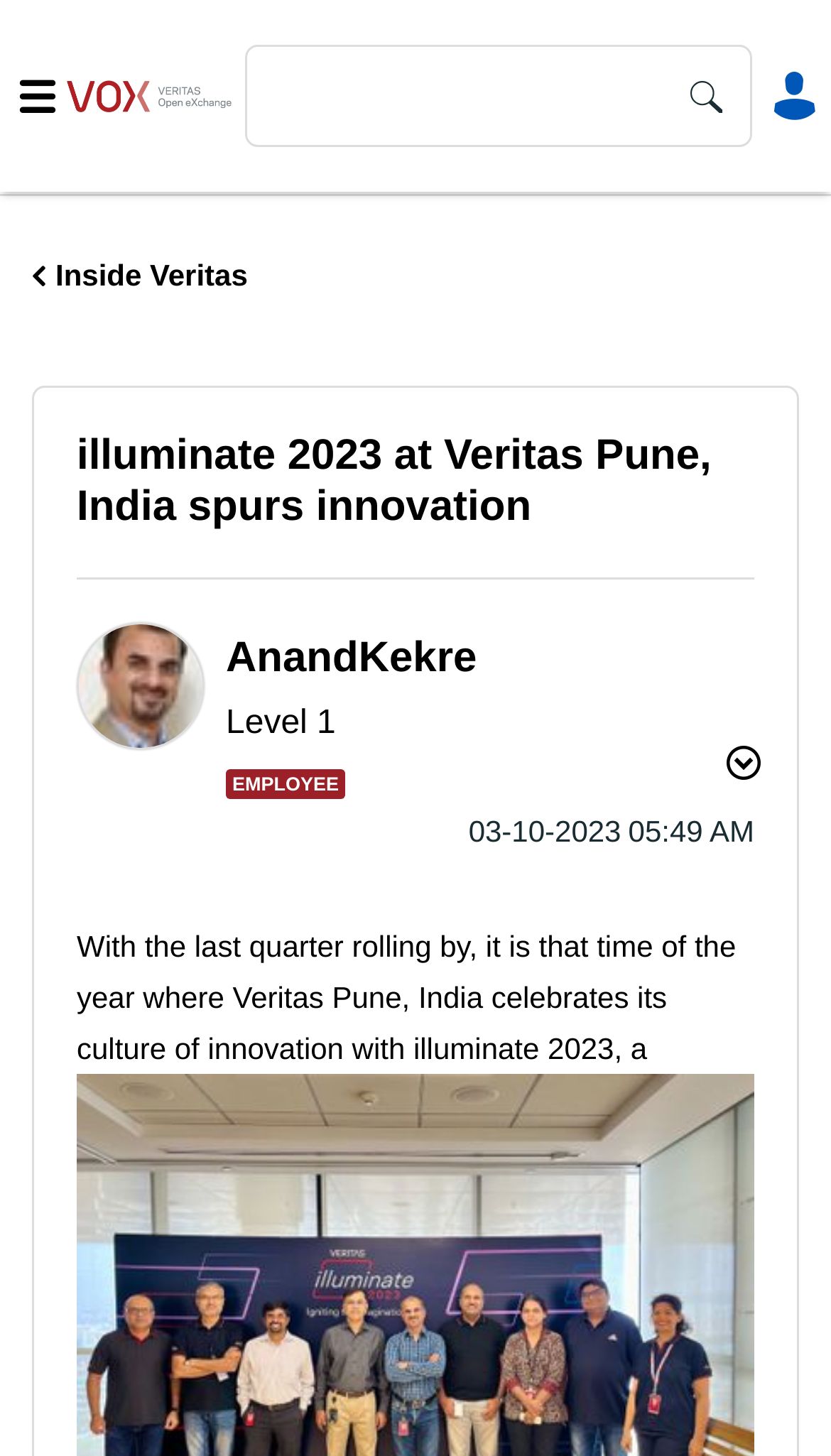Please find the bounding box coordinates (top-left x, top-left y, bottom-right x, bottom-right y) in the screenshot for the UI element described as follows: Inside Veritas

[0.038, 0.177, 0.298, 0.2]